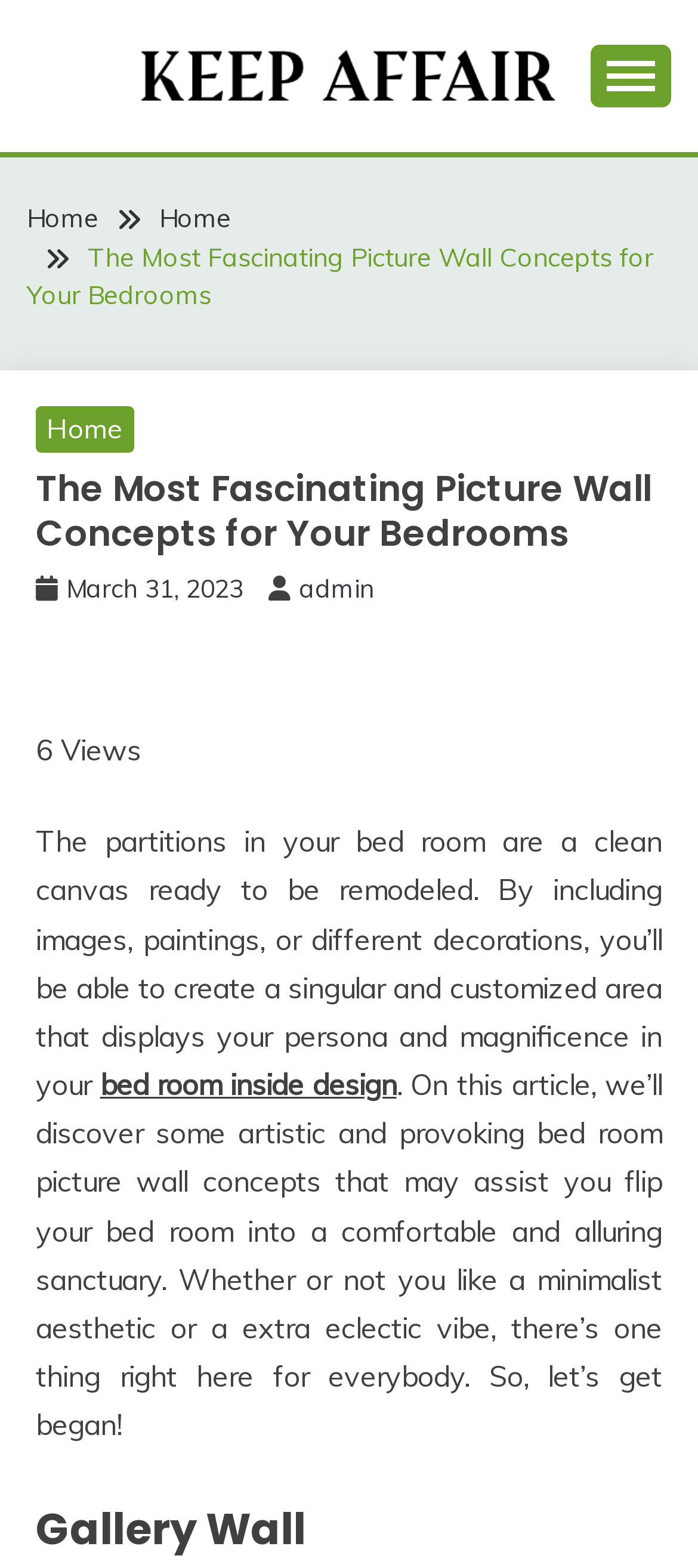What is the tone of the article?
Answer with a single word or phrase by referring to the visual content.

Informative and inspirational